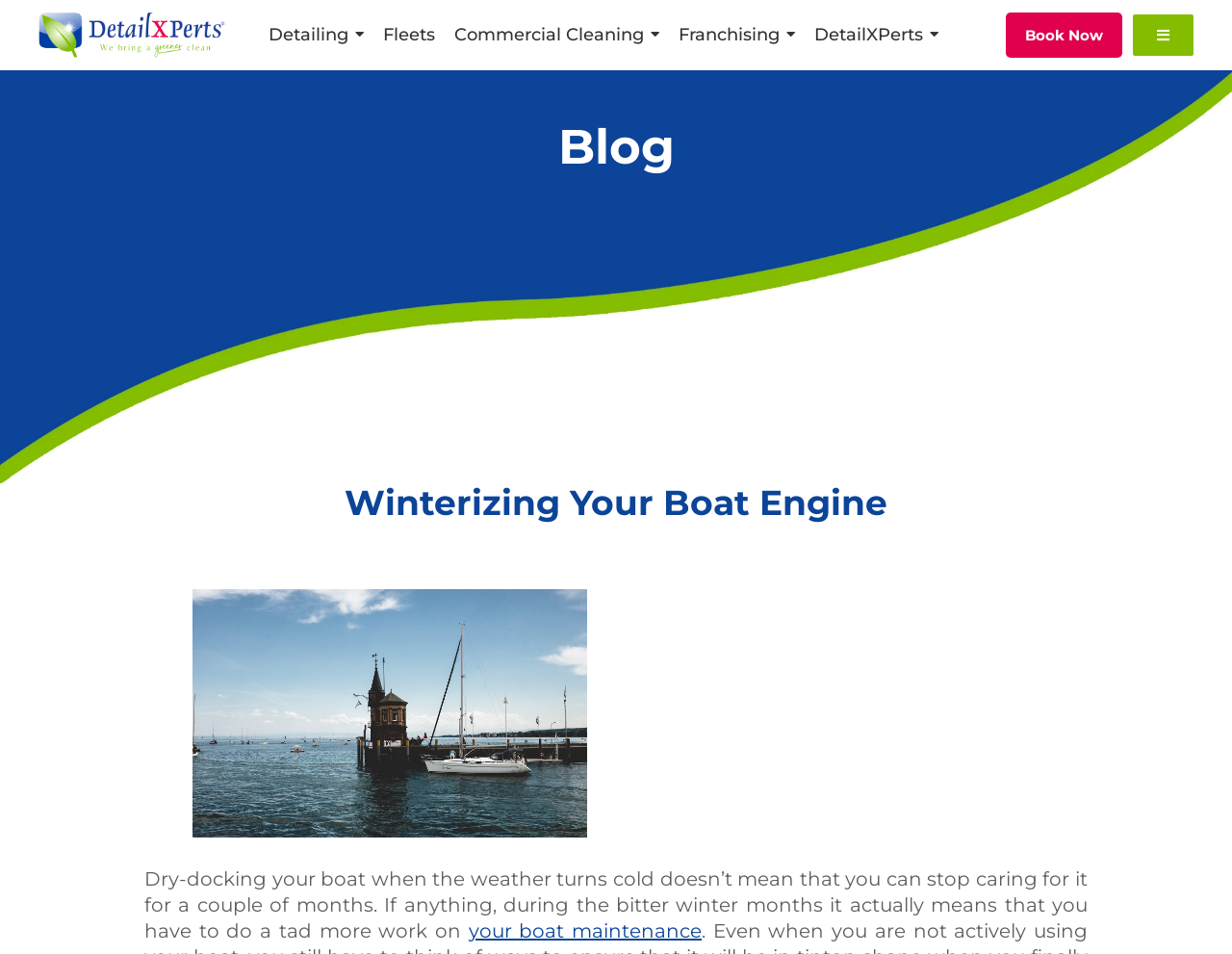What is the blog category?
Based on the image content, provide your answer in one word or a short phrase.

DetailXPerts Blog